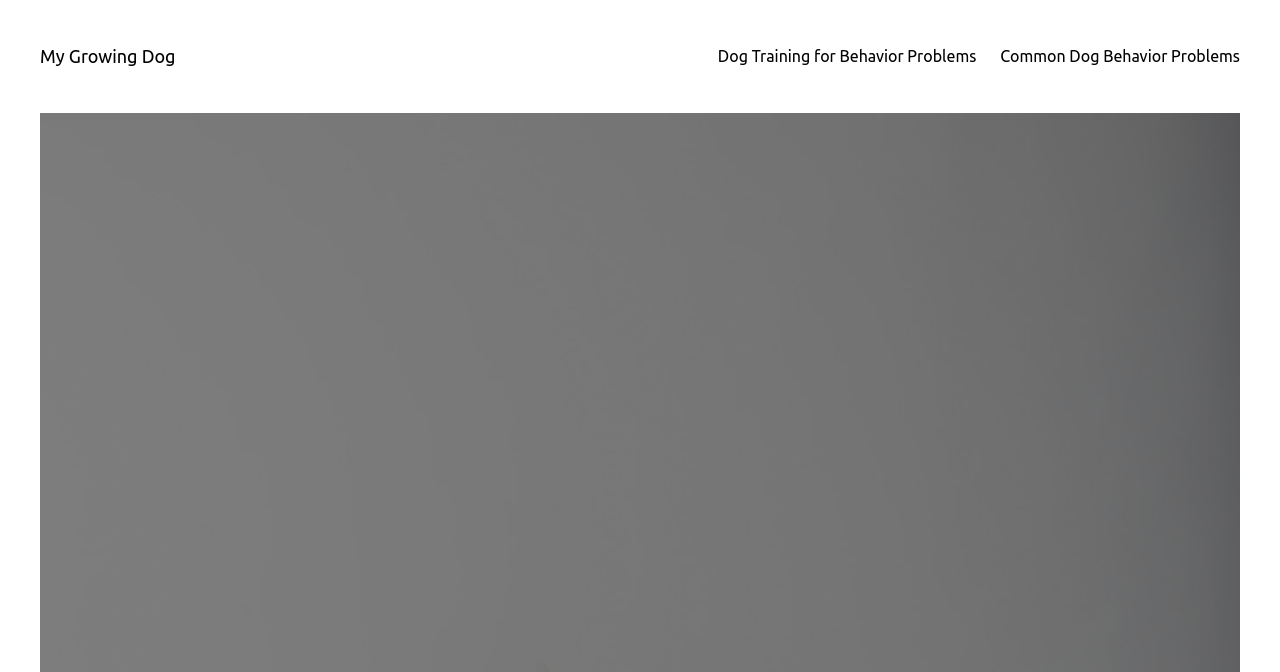Highlight the bounding box of the UI element that corresponds to this description: "Dog Training for Behavior Problems".

[0.561, 0.065, 0.763, 0.103]